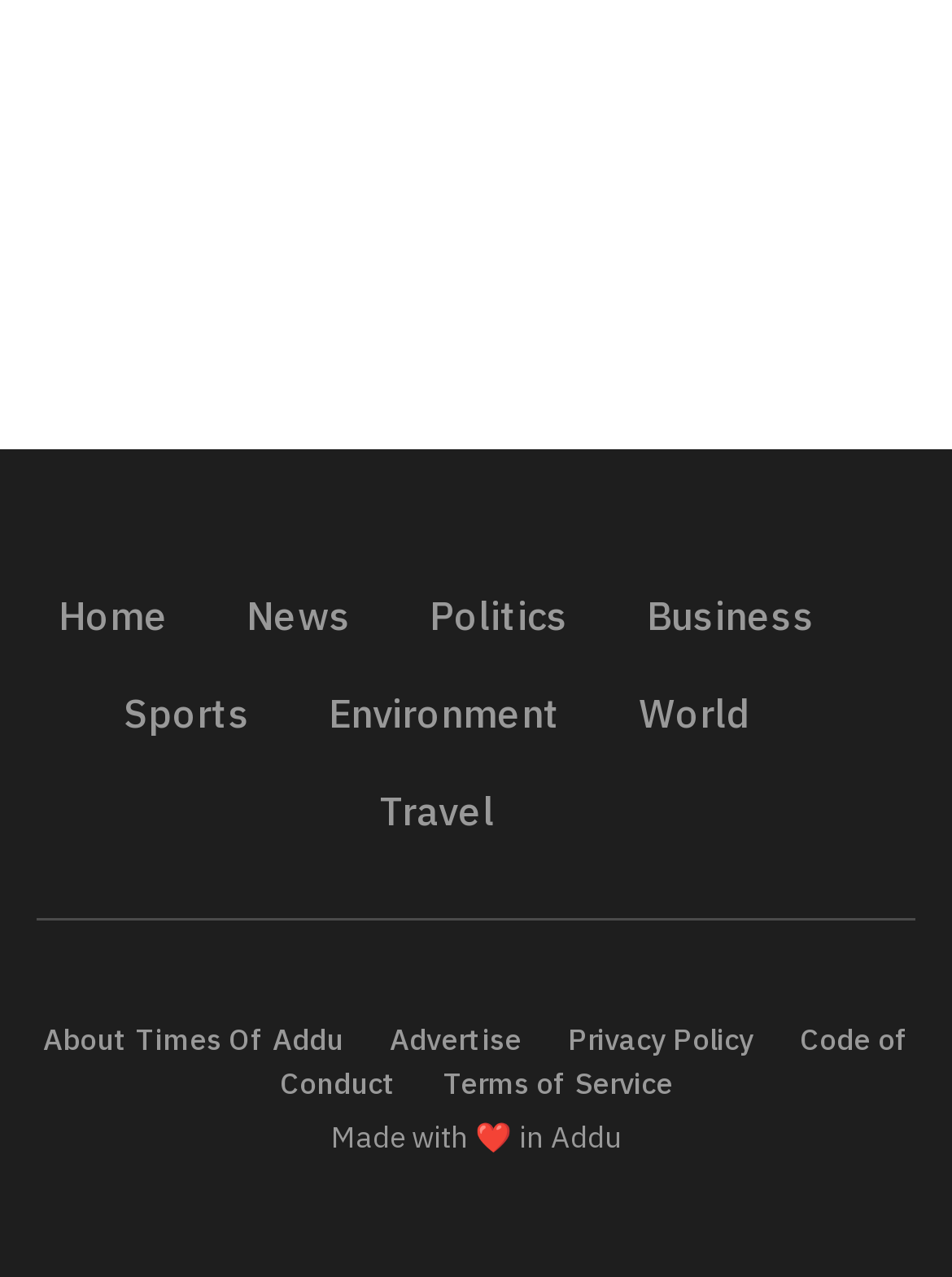How many links are on the bottom navigation bar?
From the image, respond with a single word or phrase.

5